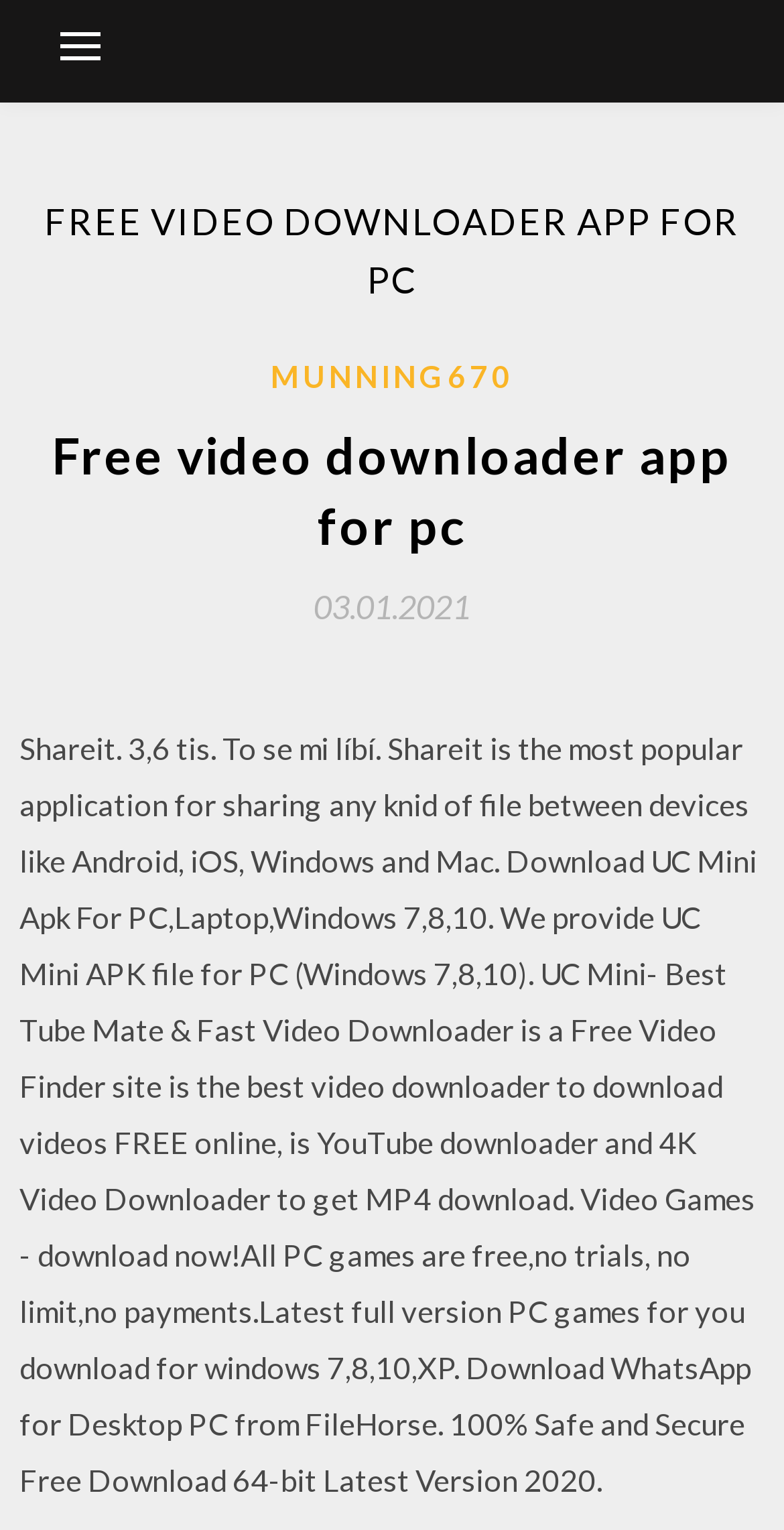What is the name of the popular application for sharing files?
Please provide a single word or phrase as the answer based on the screenshot.

Shareit